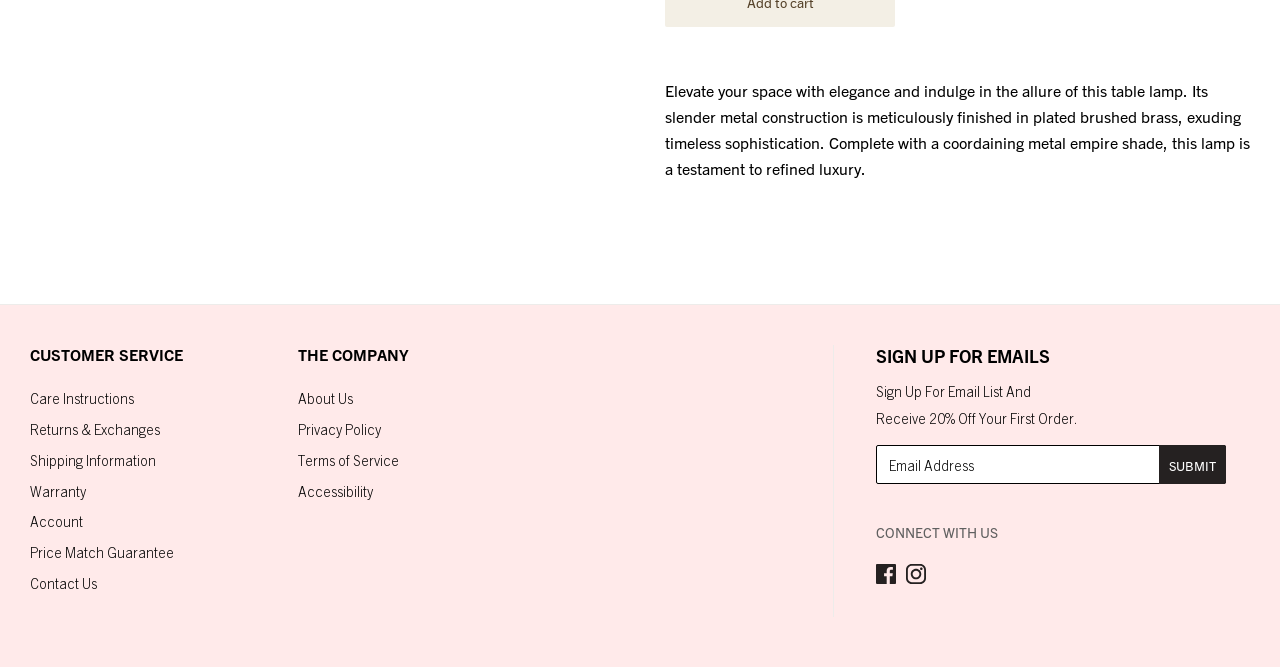Find the bounding box coordinates for the UI element whose description is: "Returns & Exchanges". The coordinates should be four float numbers between 0 and 1, in the format [left, top, right, bottom].

[0.023, 0.63, 0.125, 0.657]